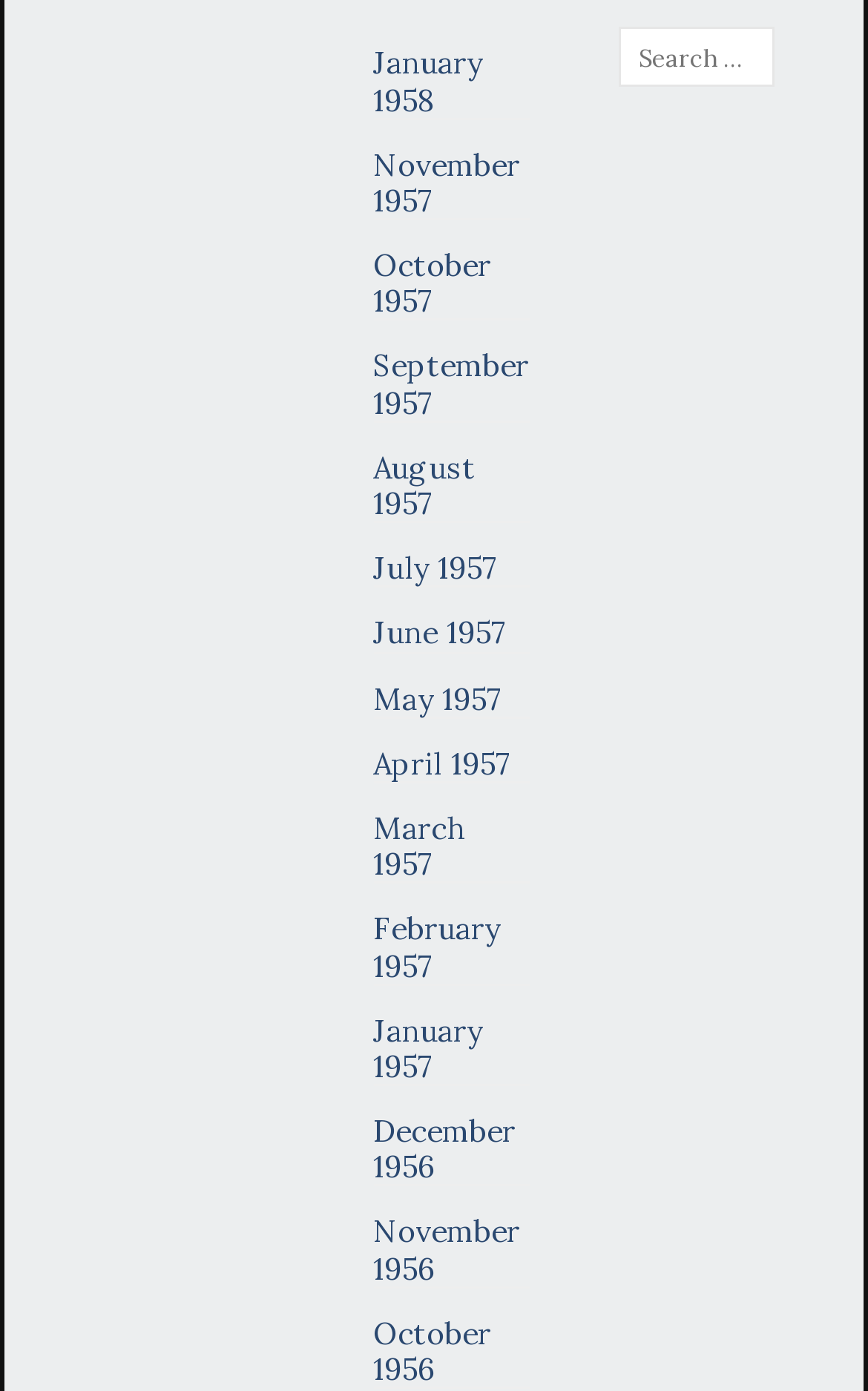Please locate the bounding box coordinates for the element that should be clicked to achieve the following instruction: "View November 1957". Ensure the coordinates are given as four float numbers between 0 and 1, i.e., [left, top, right, bottom].

[0.43, 0.104, 0.599, 0.158]